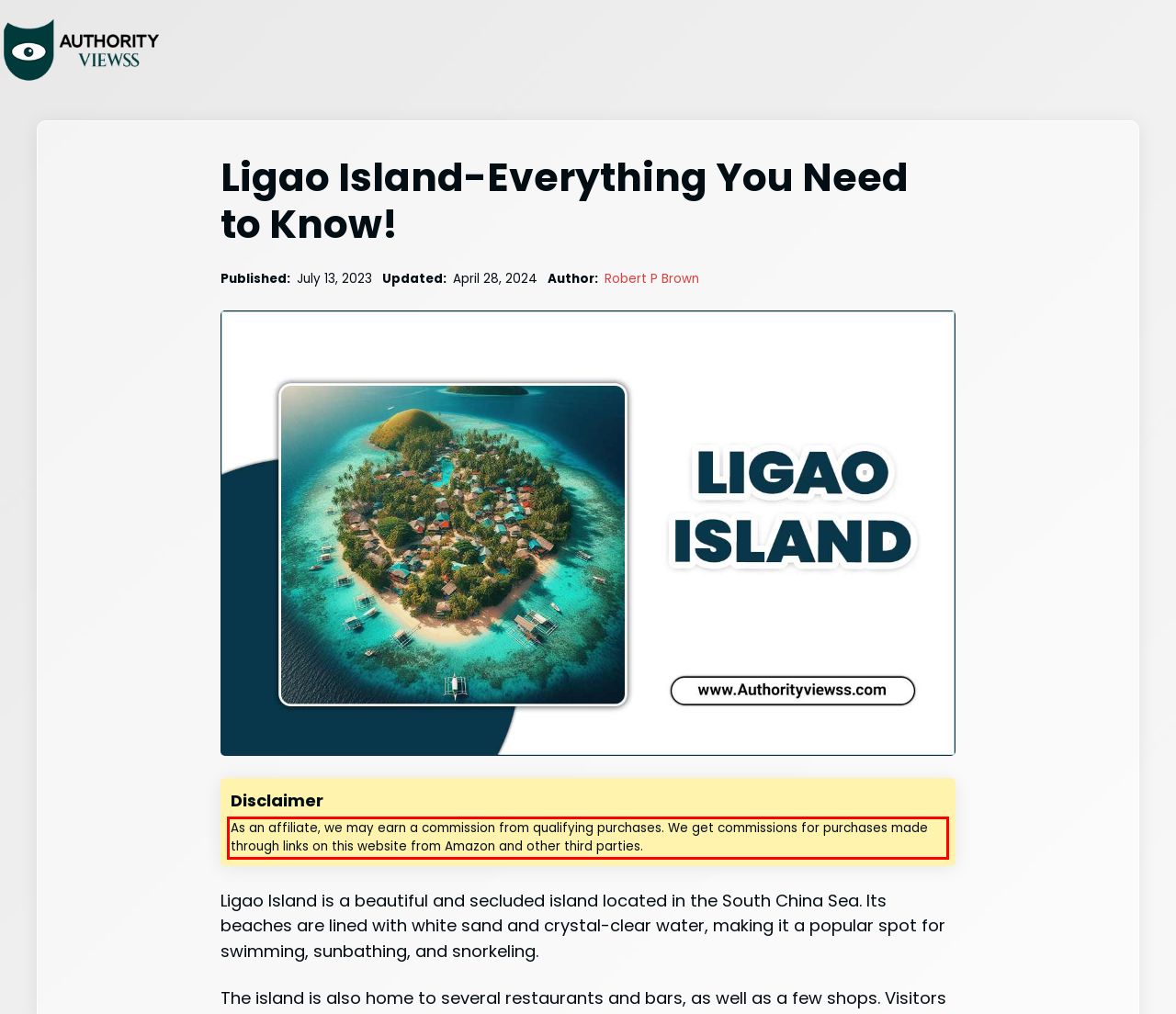Please identify the text within the red rectangular bounding box in the provided webpage screenshot.

As an affiliate, we may earn a commission from qualifying purchases. We get commissions for purchases made through links on this website from Amazon and other third parties.